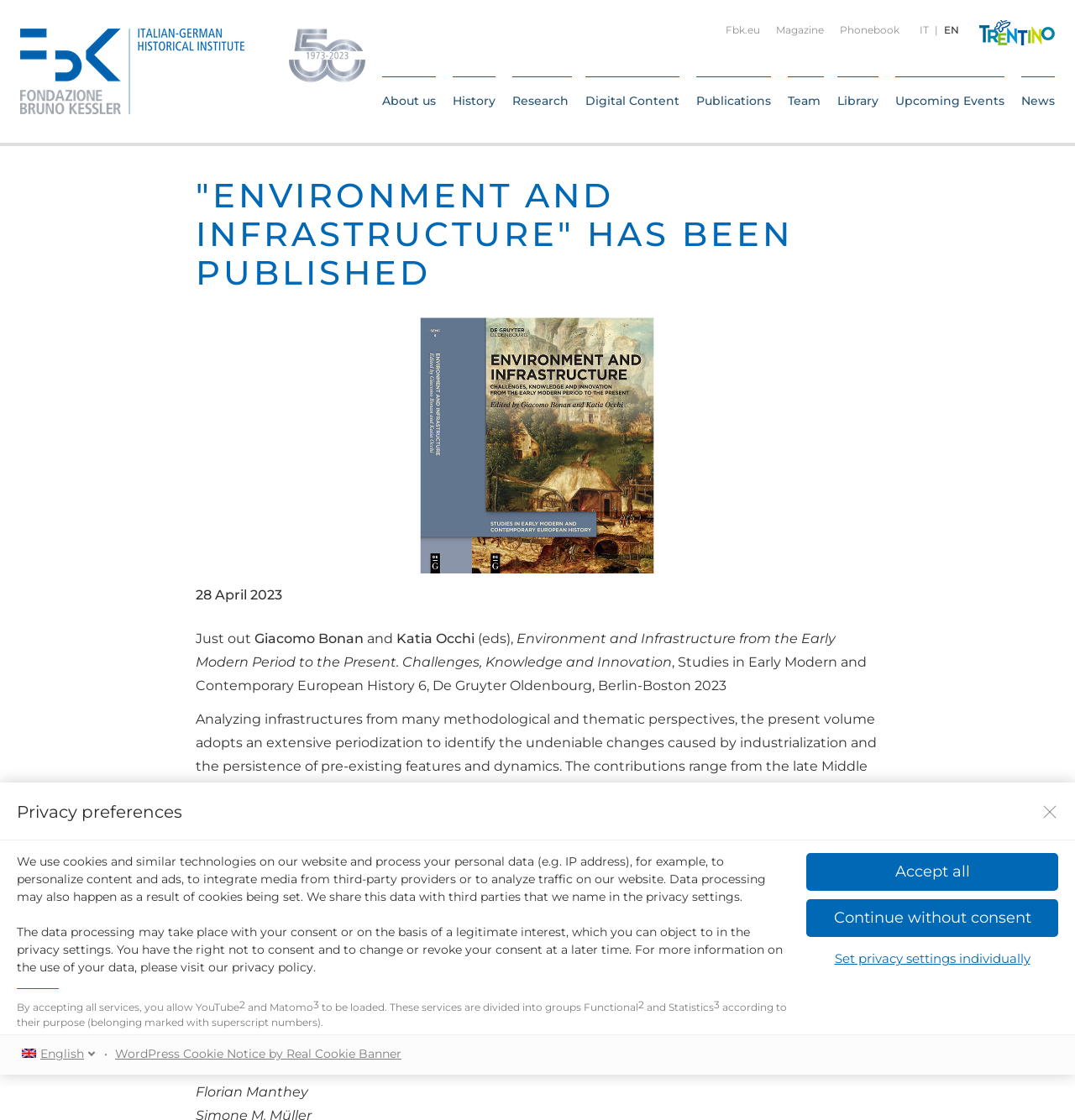Identify the bounding box coordinates of the area that should be clicked in order to complete the given instruction: "Click the 'History' link". The bounding box coordinates should be four float numbers between 0 and 1, i.e., [left, top, right, bottom].

[0.421, 0.07, 0.461, 0.109]